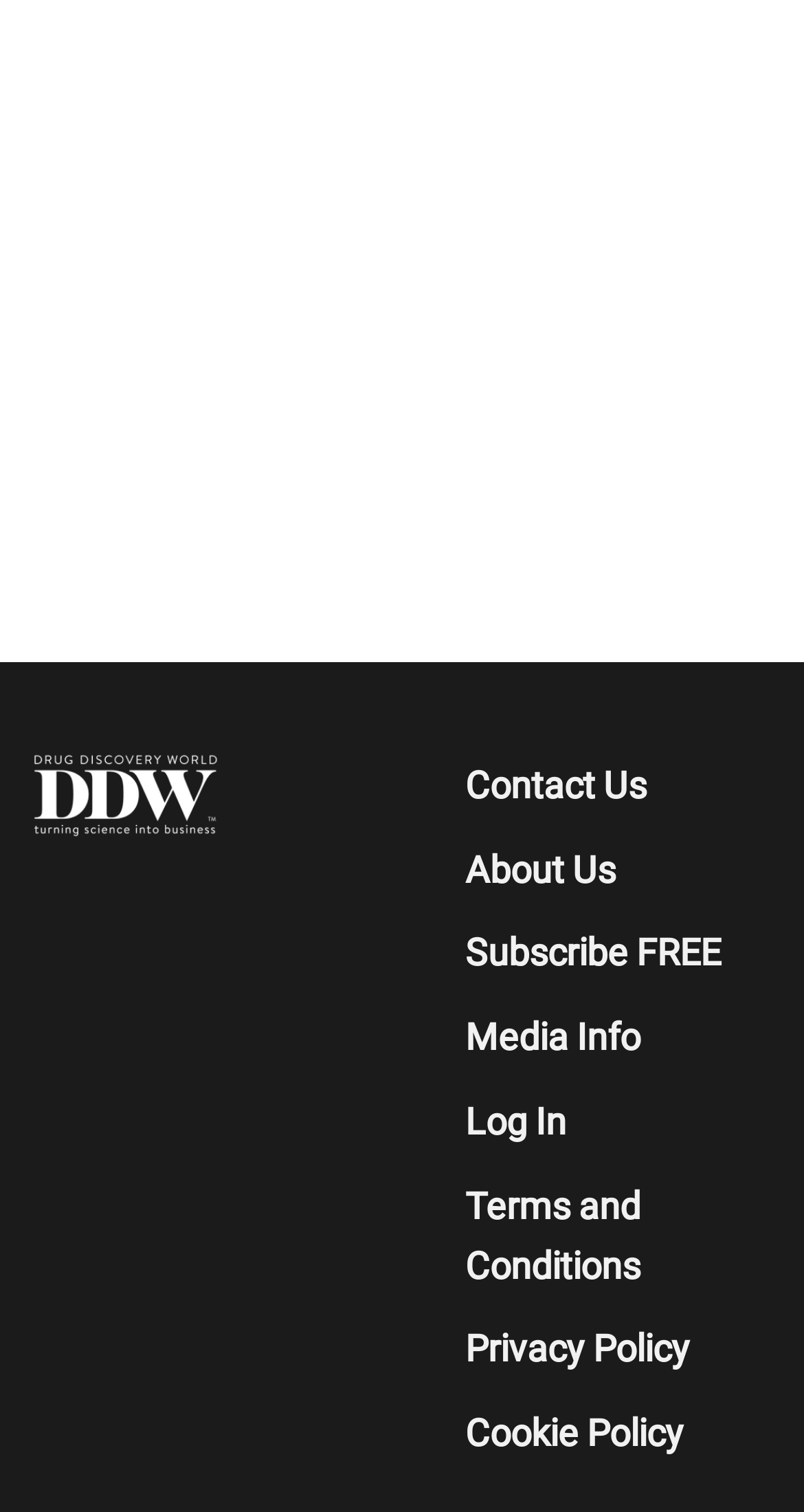Please provide the bounding box coordinates for the element that needs to be clicked to perform the instruction: "Subscribe for free". The coordinates must consist of four float numbers between 0 and 1, formatted as [left, top, right, bottom].

[0.578, 0.603, 0.896, 0.659]